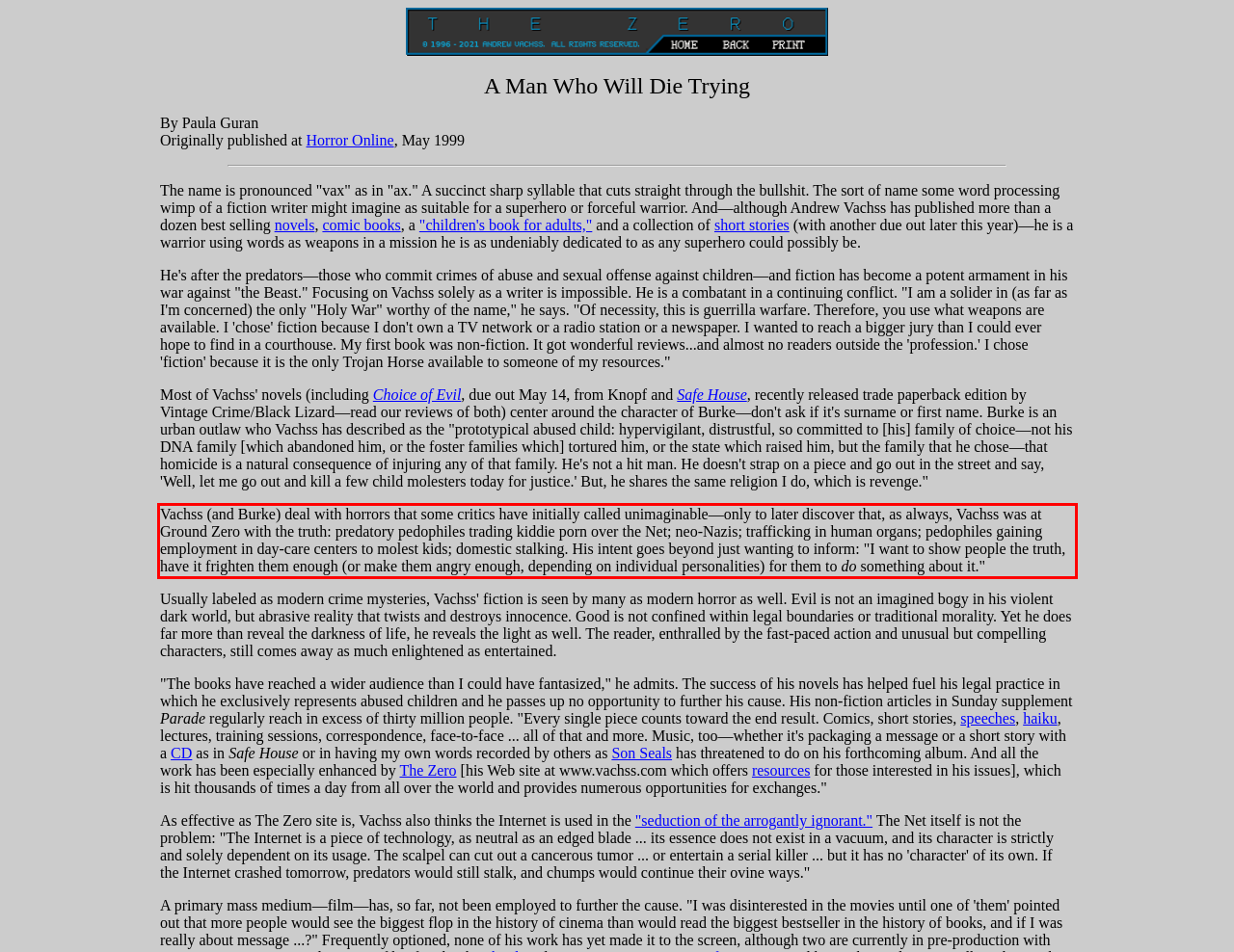You are given a screenshot with a red rectangle. Identify and extract the text within this red bounding box using OCR.

Vachss (and Burke) deal with horrors that some critics have initially called unimaginable—only to later discover that, as always, Vachss was at Ground Zero with the truth: predatory pedophiles trading kiddie porn over the Net; neo-Nazis; trafficking in human organs; pedophiles gaining employment in day-care centers to molest kids; domestic stalking. His intent goes beyond just wanting to inform: "I want to show people the truth, have it frighten them enough (or make them angry enough, depending on individual personalities) for them to do something about it."